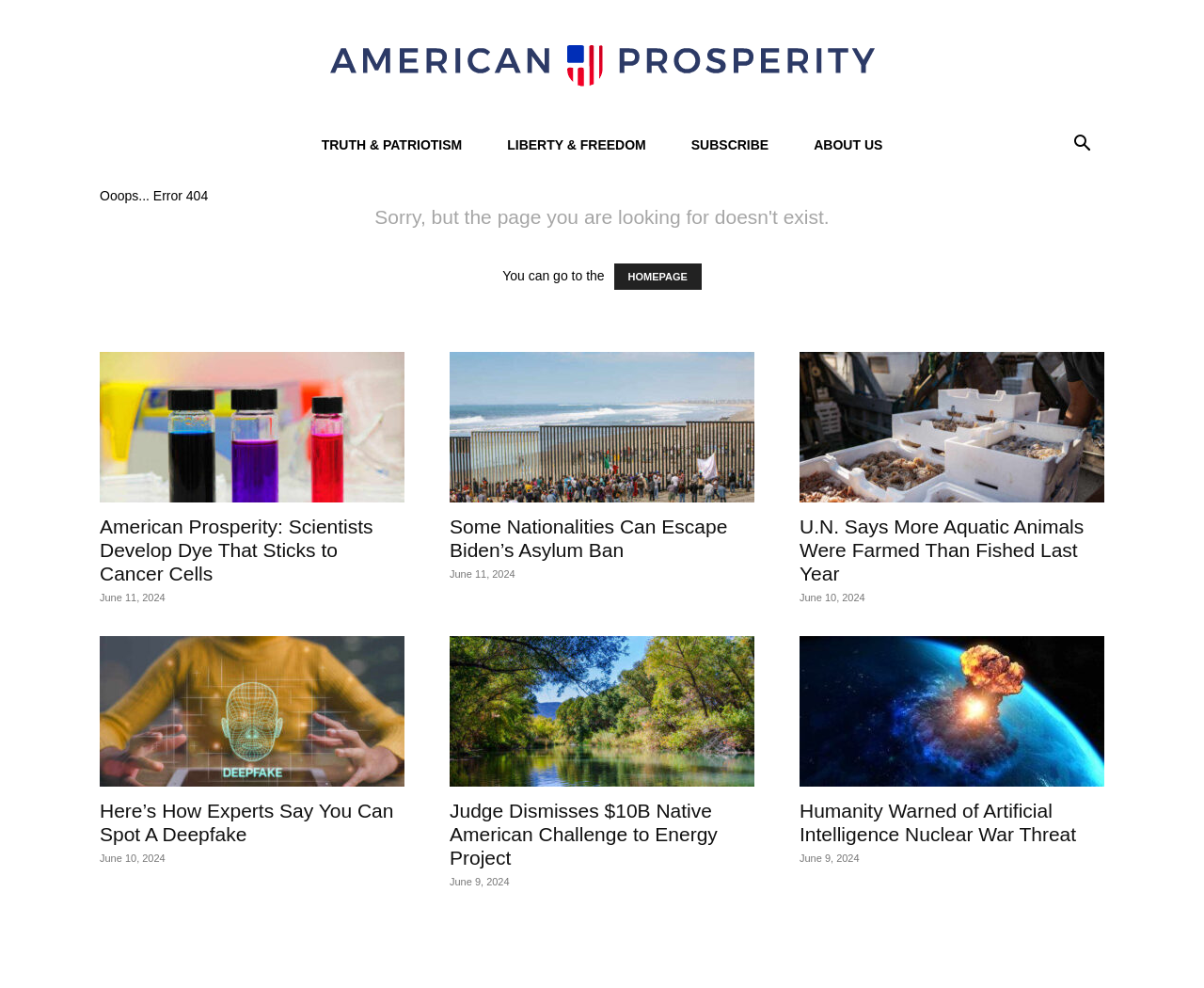Please identify the bounding box coordinates of the clickable area that will allow you to execute the instruction: "Go to the homepage".

[0.51, 0.267, 0.583, 0.293]